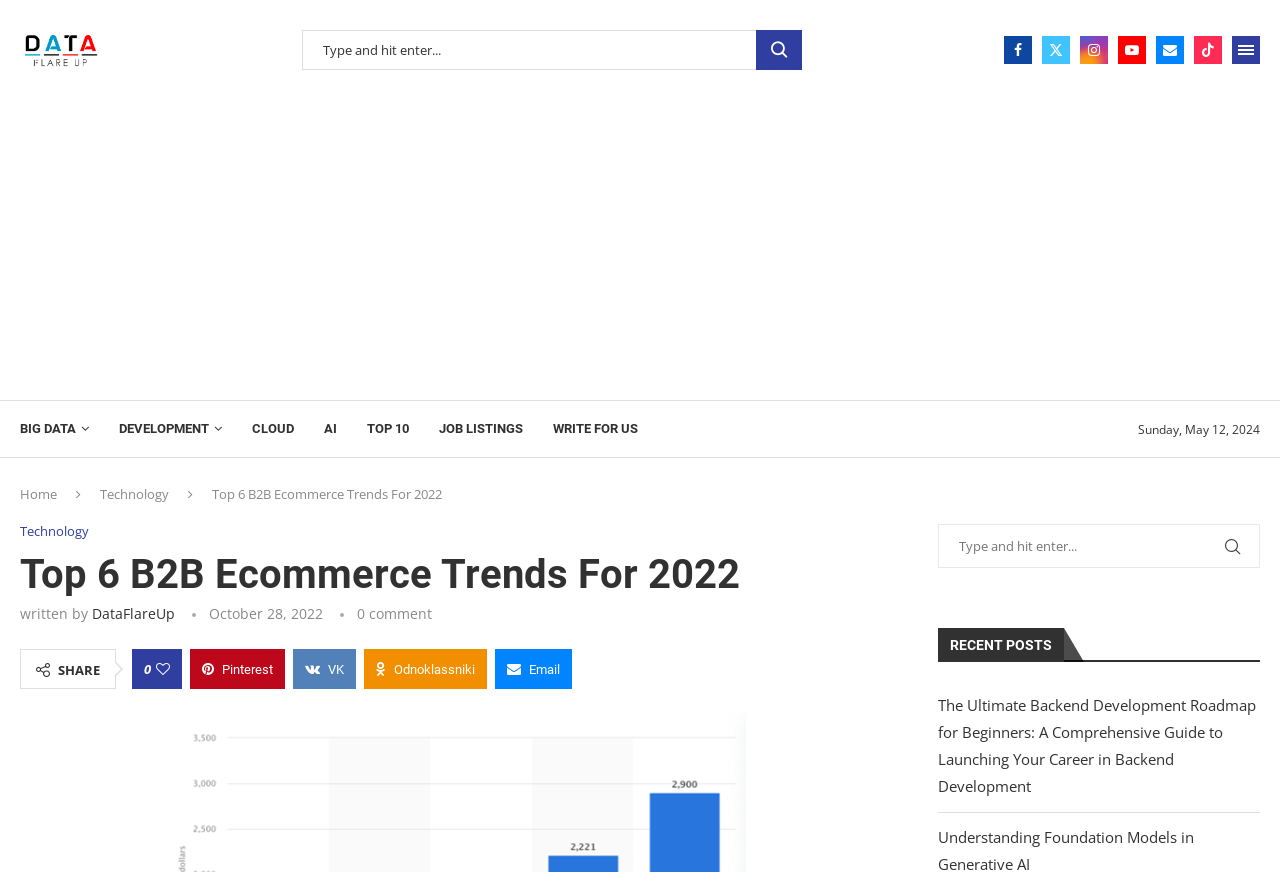Respond with a single word or phrase to the following question:
What is the category of the article?

Technology